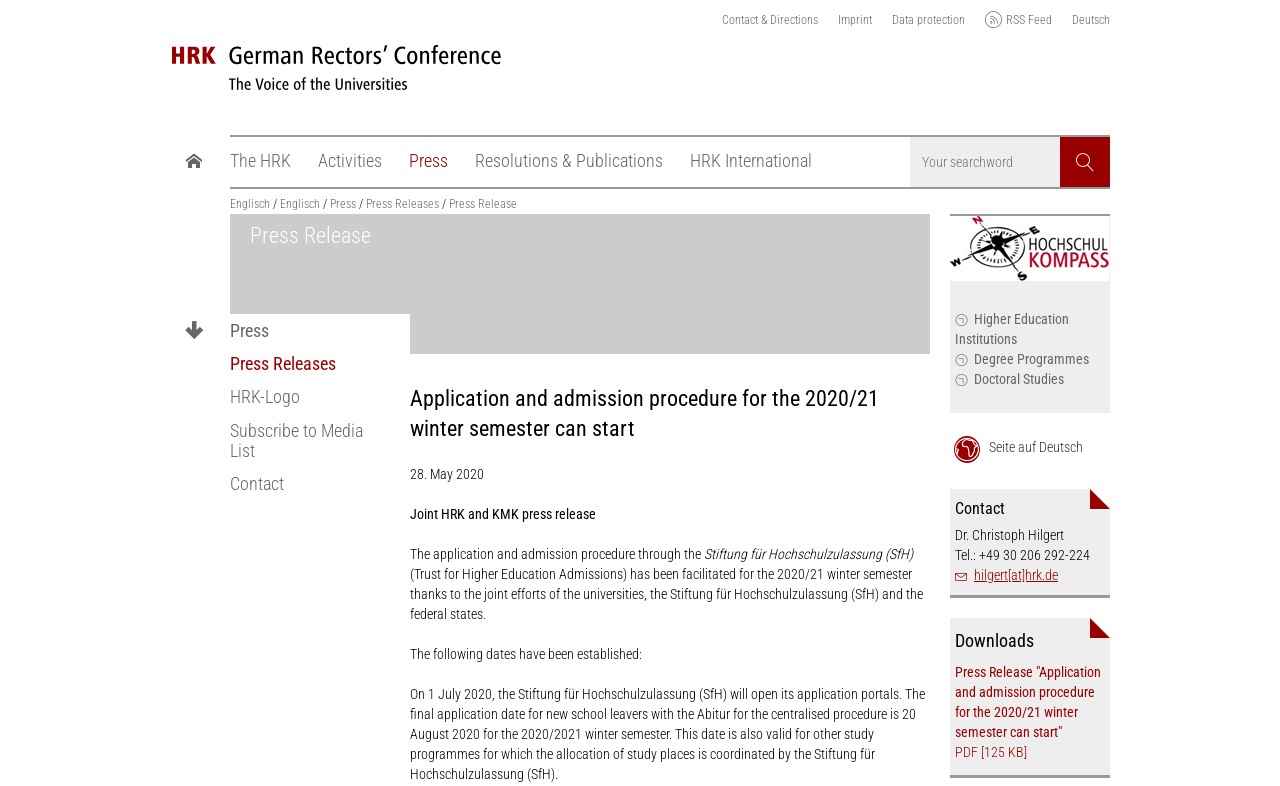What is the logo of the German Rectors' Conference?
Using the information presented in the image, please offer a detailed response to the question.

The logo of the German Rectors' Conference is located at the top left corner of the webpage, and it is an image element with the description 'Logo of German Rectors' Conference'.